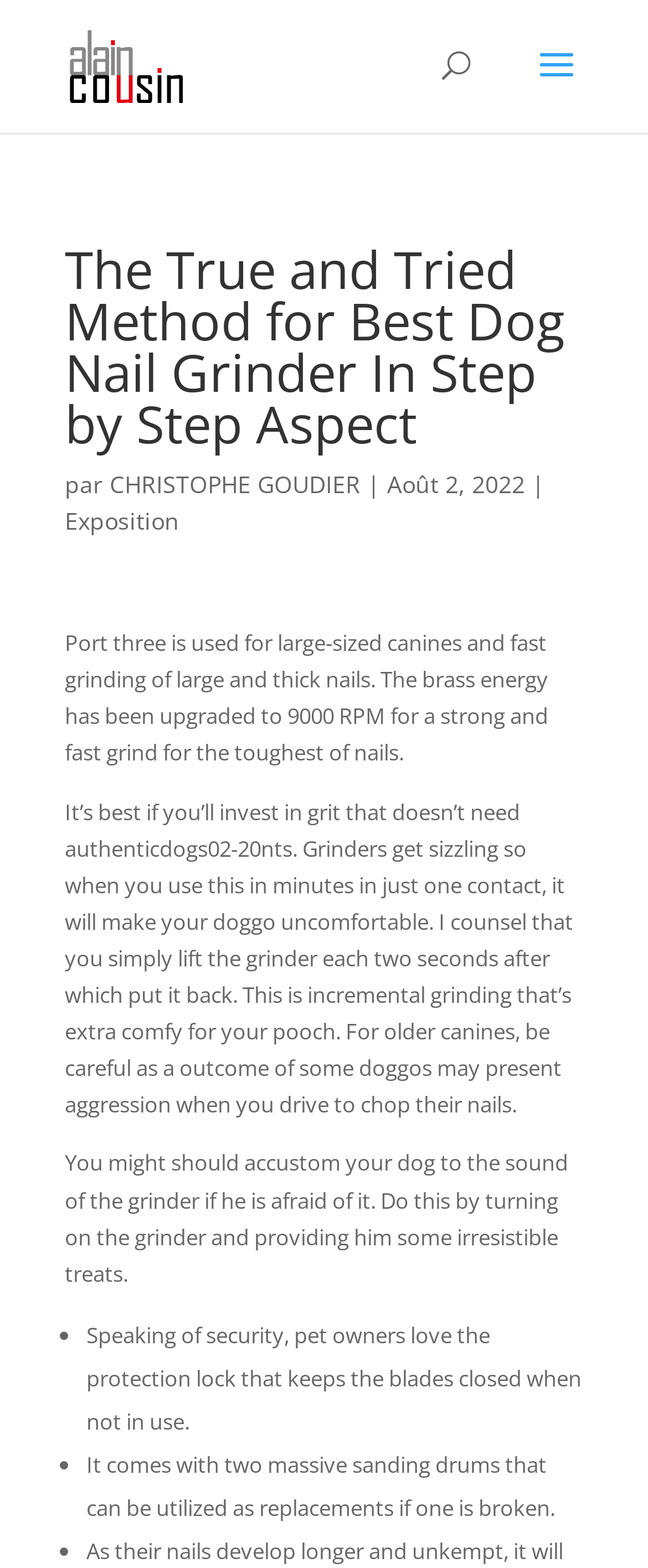Provide a brief response to the question below using one word or phrase:
How often should you lift the grinder when using it on your dog?

Every two seconds